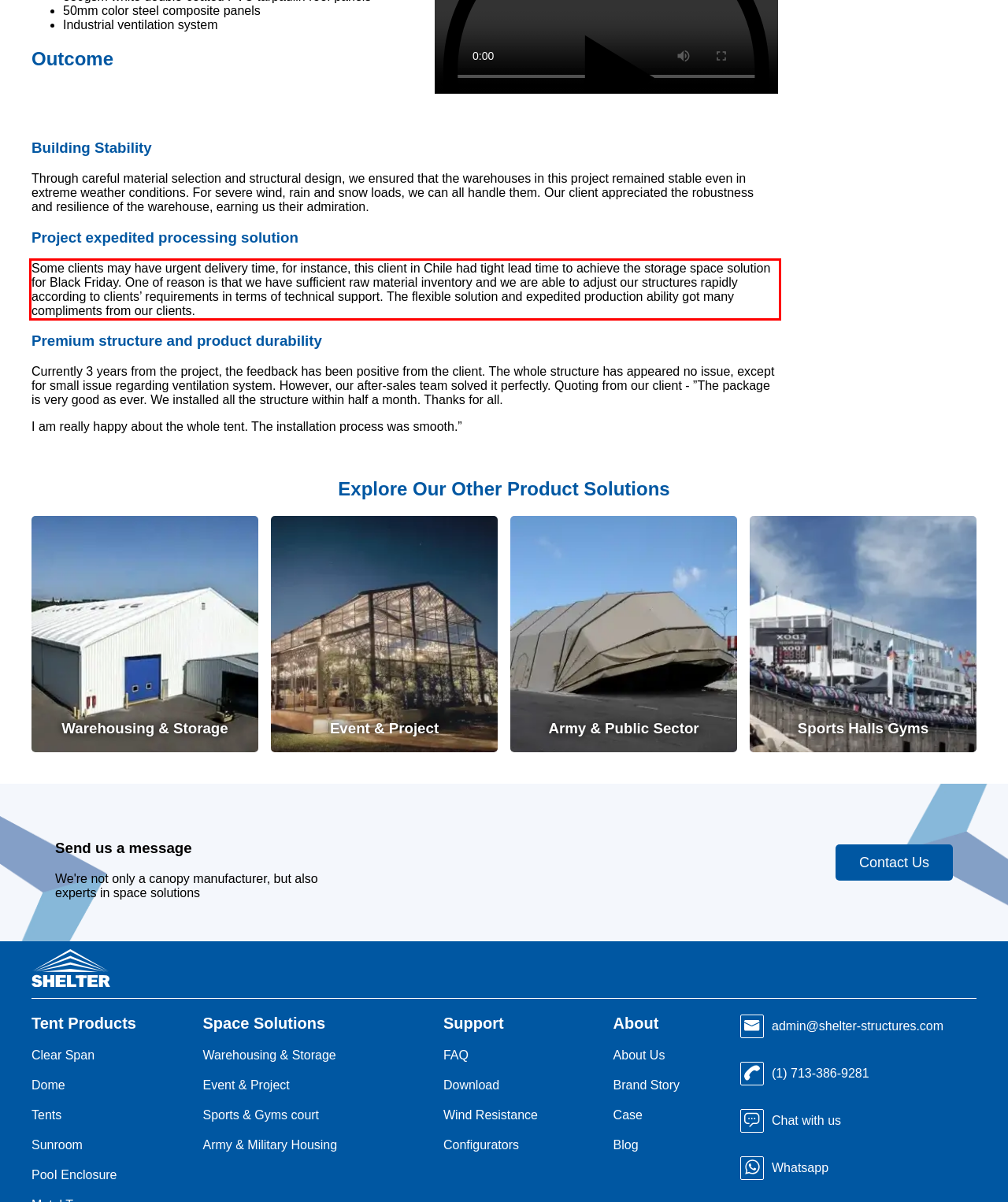Within the provided webpage screenshot, find the red rectangle bounding box and perform OCR to obtain the text content.

Some clients may have urgent delivery time, for instance, this client in Chile had tight lead time to achieve the storage space solution for Black Friday. One of reason is that we have sufficient raw material inventory and we are able to adjust our structures rapidly according to clients’ requirements in terms of technical support. The flexible solution and expedited production ability got many compliments from our clients.